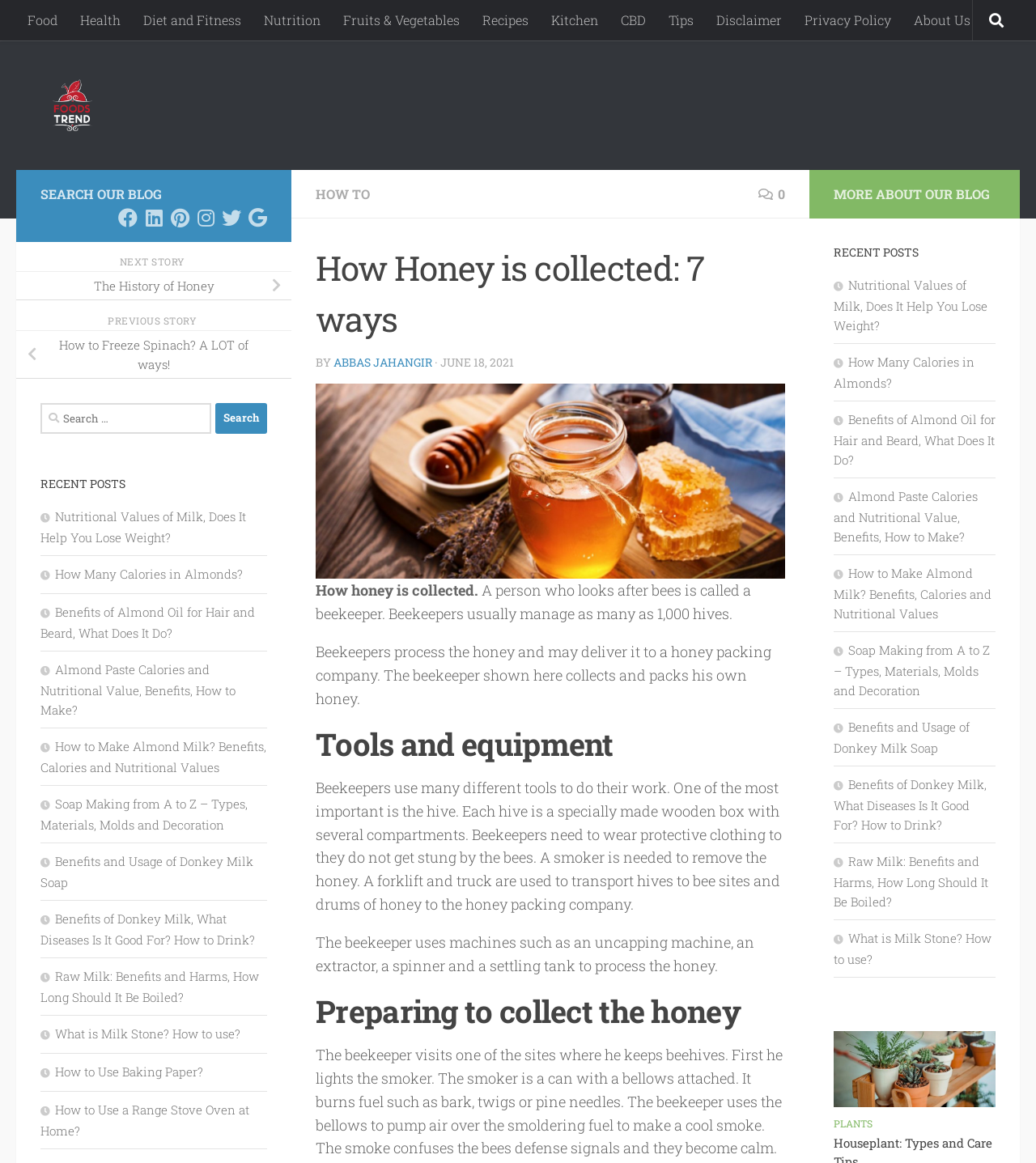What is the role of a beekeeper?
Please use the image to provide an in-depth answer to the question.

Based on the webpage content, a beekeeper is a person who looks after bees and manages as many as 1,000 hives. They process the honey and may deliver it to a honey packing company.